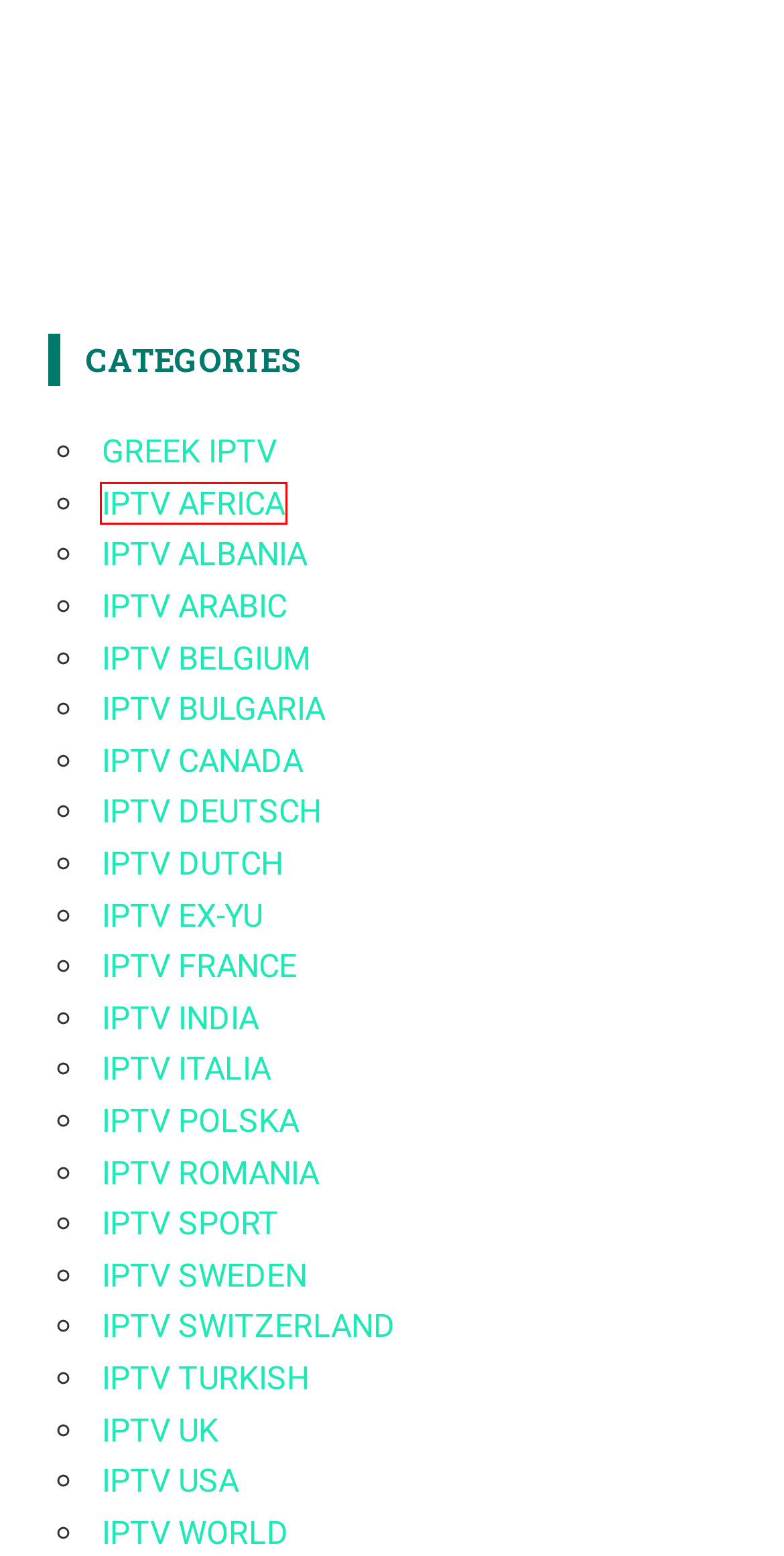Examine the screenshot of a webpage with a red bounding box around a UI element. Your task is to identify the webpage description that best corresponds to the new webpage after clicking the specified element. The given options are:
A. Free IPTV USA URLs List Daily Updated - IPTV m3u 2018
B. Free IPTV EX-YU URLs List Daily Updated - IPTV m3u 2018
C. Free IPTV ALBANIA URLs List Daily Updated - IPTV m3u 2018
D. Free IPTV AFRICA URLs List Daily Updated - IPTV m3u 2018
E. Free IPTV DEUTSCH URLs List Daily Updated - IPTV m3u 2018
F. Free IPTV FRANCE URLs List Daily Updated - IPTV m3u 2018
G. Free IPTV ROMANIA URLs List Daily Updated - IPTV m3u 2018
H. Free IPTV ITALIA URLs List Daily Updated - IPTV m3u 2018

D